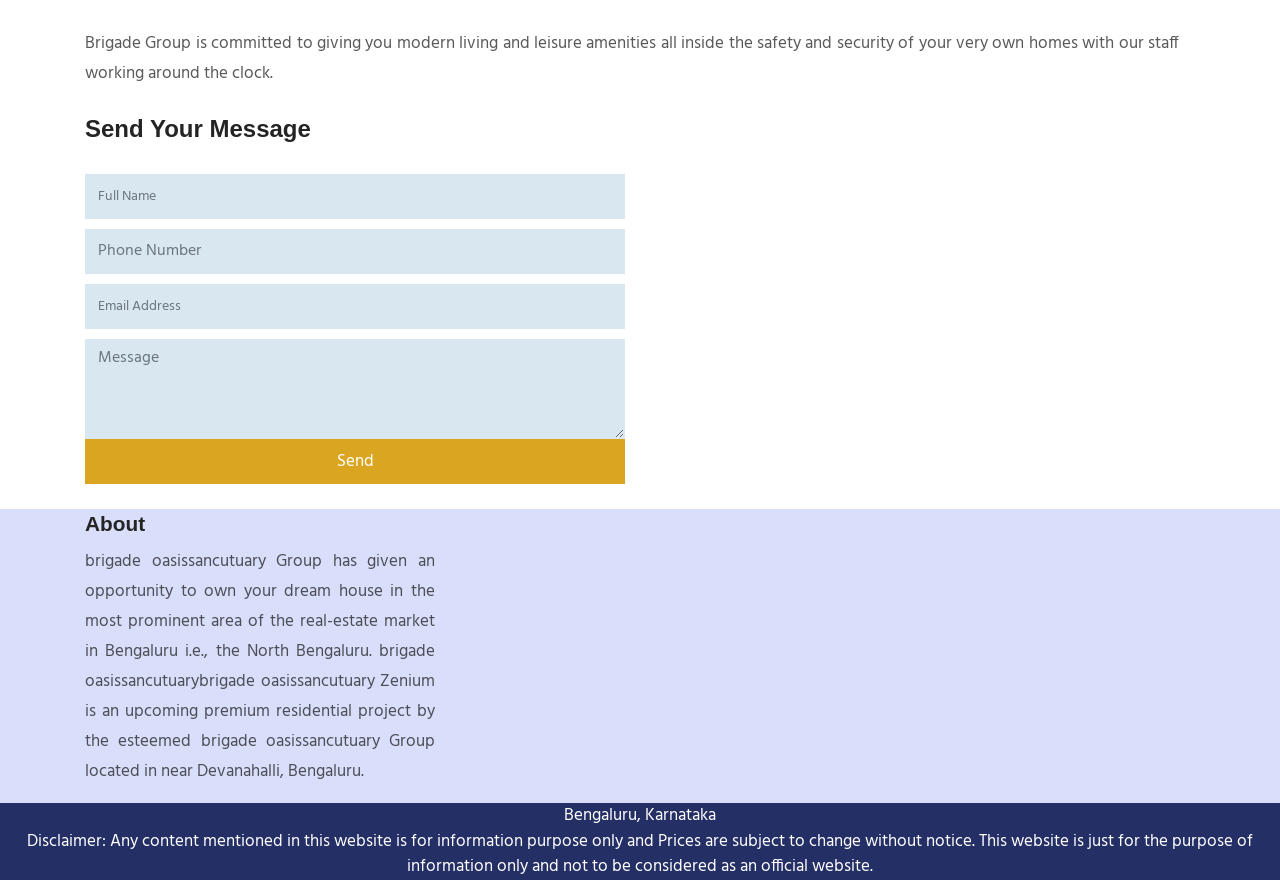Extract the bounding box coordinates for the described element: "parent_node: Send name="message" placeholder="Message"". The coordinates should be represented as four float numbers between 0 and 1: [left, top, right, bottom].

[0.066, 0.385, 0.488, 0.499]